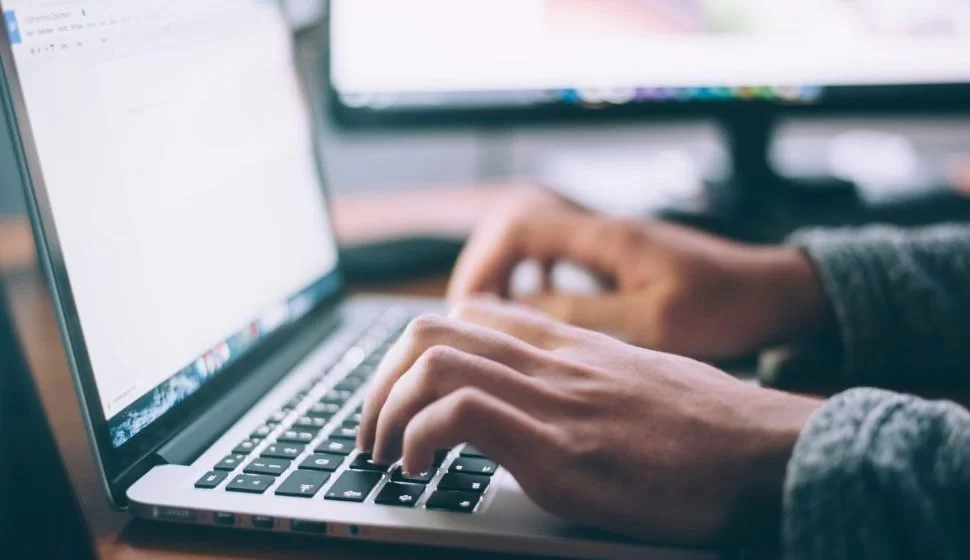How many monitors are visible in the image?
Provide a one-word or short-phrase answer based on the image.

Two